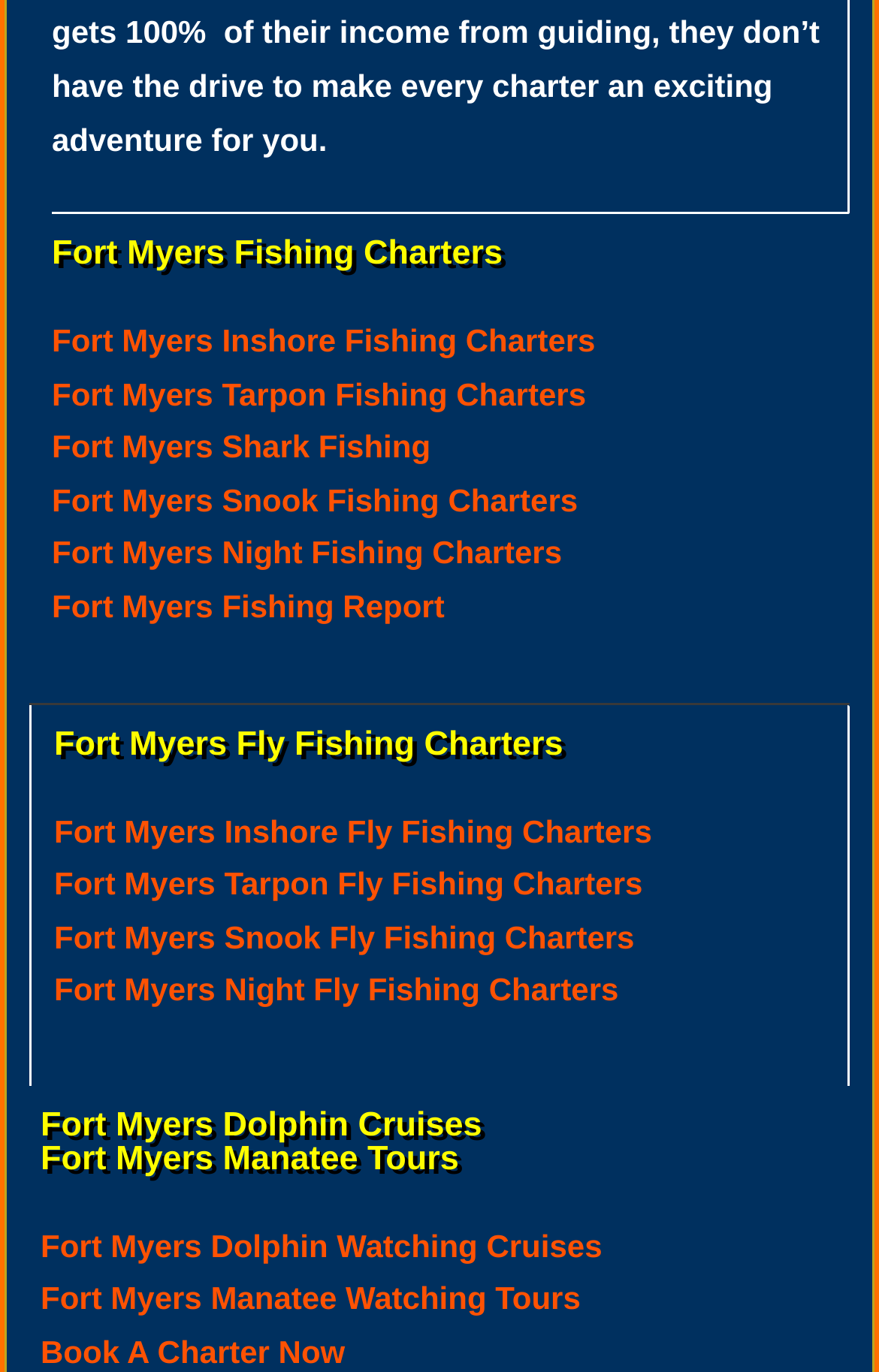Determine the bounding box coordinates of the element that should be clicked to execute the following command: "Book a fishing charter".

[0.046, 0.972, 0.393, 0.998]